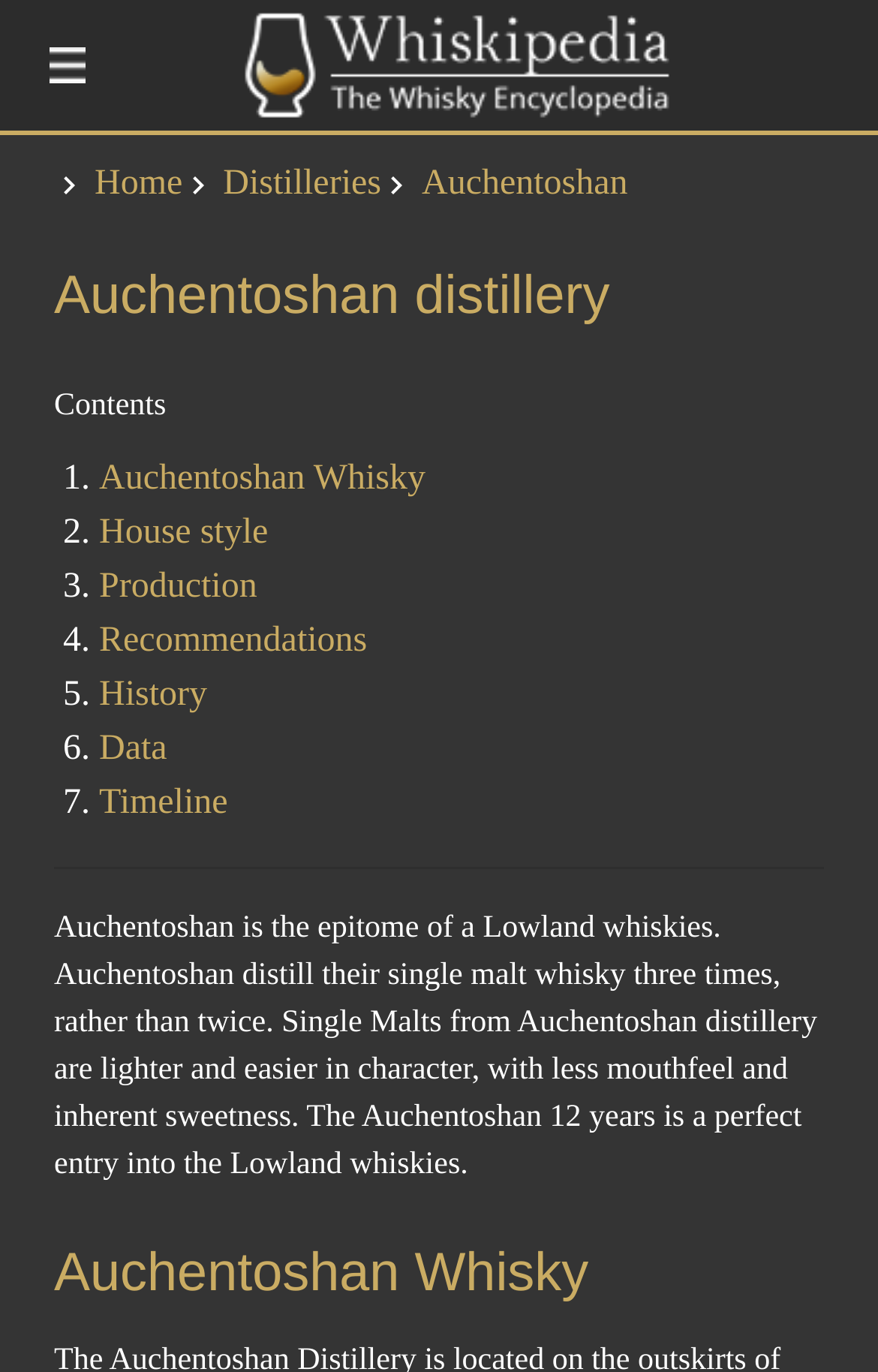Create a detailed description of the webpage's content and layout.

The webpage is about Auchentoshan, a Lowland whisky distillery. At the top left corner, there is a menu icon, and next to it, a logo image of Whiskipedia, a whisky encyclopedia. Below the logo, there are three headings: "Distillery Lists", "Whisky Fundamentals", and "Social Links". Under "Distillery Lists", there are three links: "Distilleries", "Alfred Barnard", and "SMWS Codes". Under "Whisky Fundamentals", there are two links: "Fundamentals" and "Touring a Distillery". Under "Social Links", there are two links with corresponding icons: "Insta" and "Twitter".

On the top right corner, there are four links: "Home", "Distilleries", and "Auchentoshan". Below these links, there is a heading "Auchentoshan distillery" and a "Contents" label. Under the "Contents" label, there is a list of seven links, each with a number marker: "Auchentoshan Whisky", "House style", "Production", "Recommendations", "History", "Data", and "Timeline".

Below the list, there is a paragraph of text describing Auchentoshan whisky, stating that it is a Lowland whisky that is lighter and easier in character, with less mouthfeel and inherent sweetness. The Auchentoshan 12 years is mentioned as a perfect entry into the Lowland whiskies. Finally, at the bottom of the page, there is a heading "Auchentoshan Whisky".